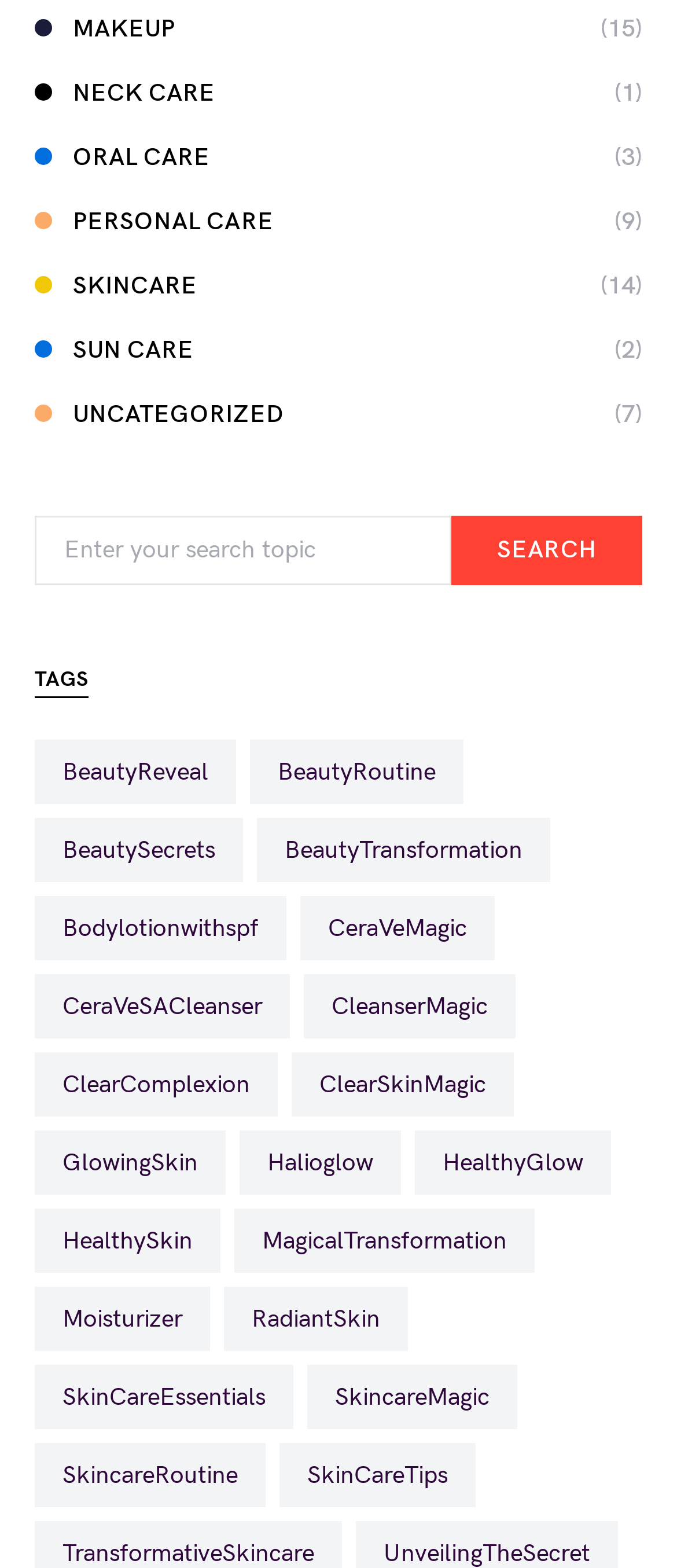What is the purpose of the search box?
Provide a comprehensive and detailed answer to the question.

The search box has a placeholder text 'Enter your search topic', which suggests that it is meant for users to search for specific topics or keywords.